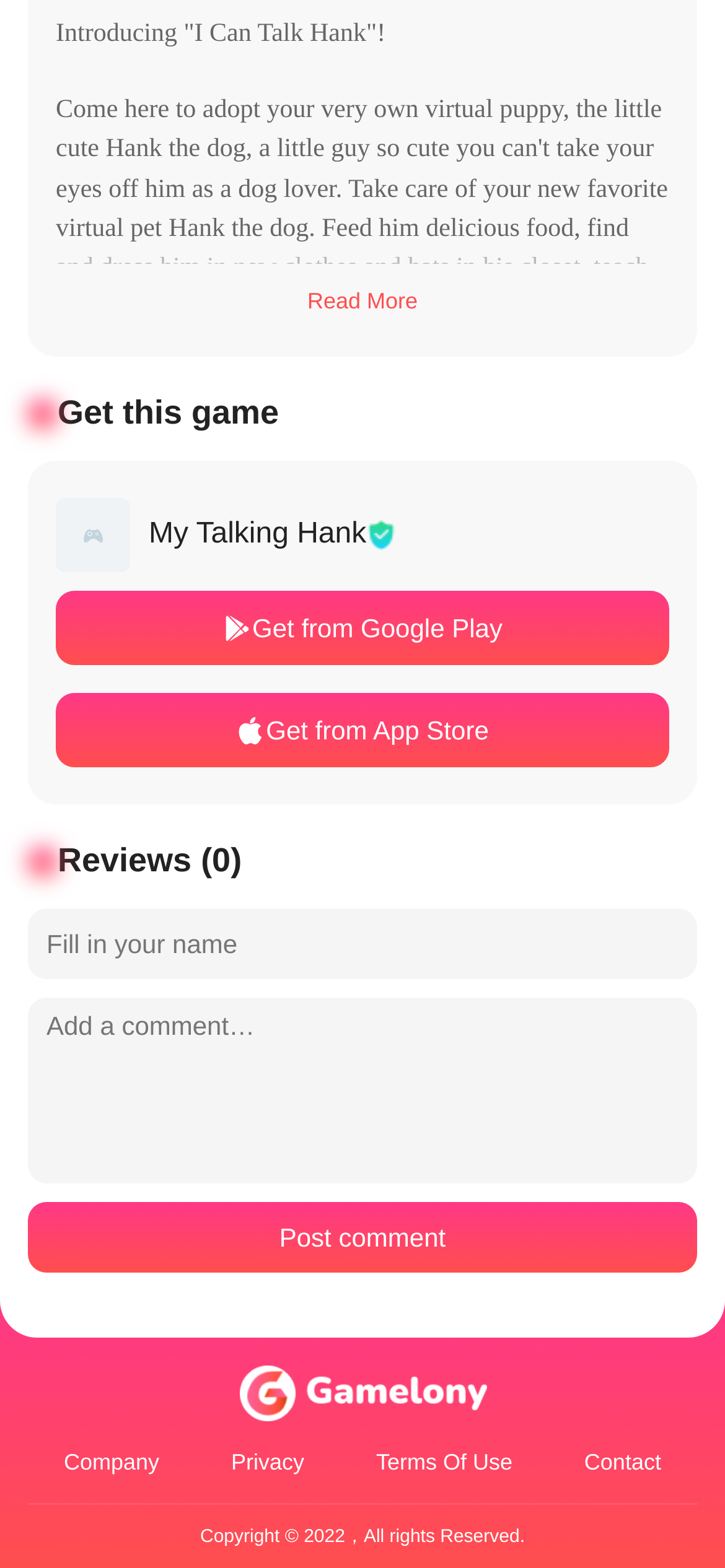Determine the bounding box coordinates for the UI element with the following description: "Get from App Store". The coordinates should be four float numbers between 0 and 1, represented as [left, top, right, bottom].

[0.077, 0.442, 0.923, 0.49]